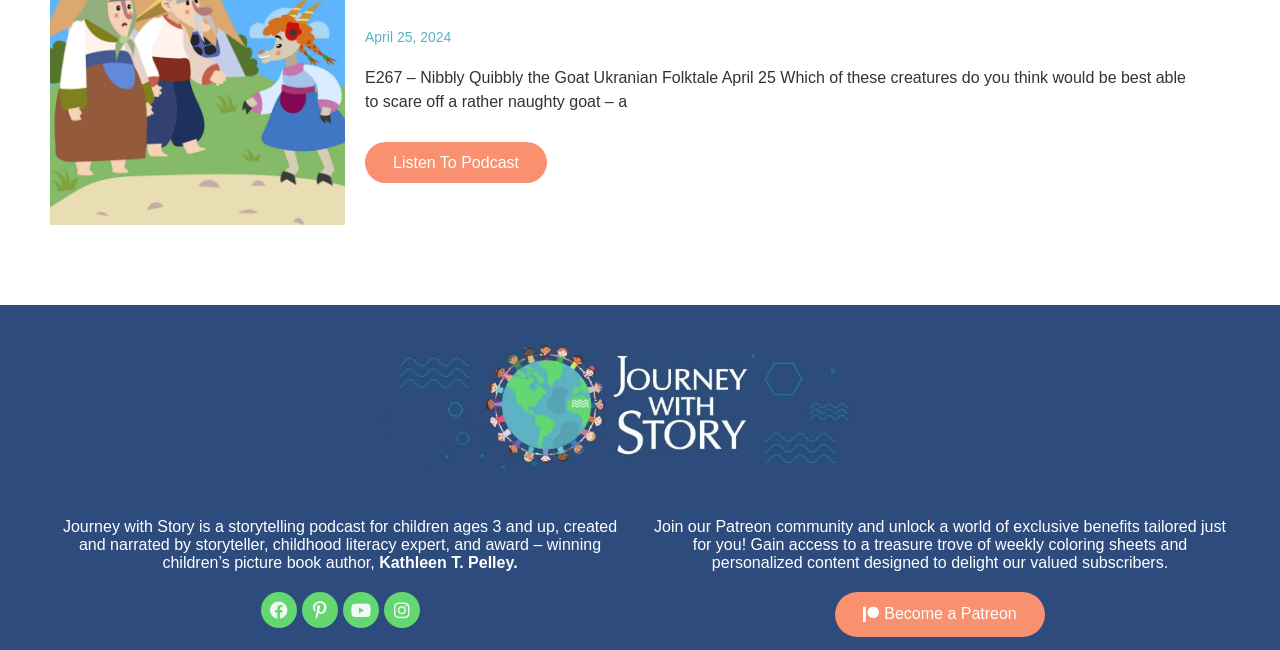Use one word or a short phrase to answer the question provided: 
What is the benefit of joining the Patreon community?

Exclusive benefits